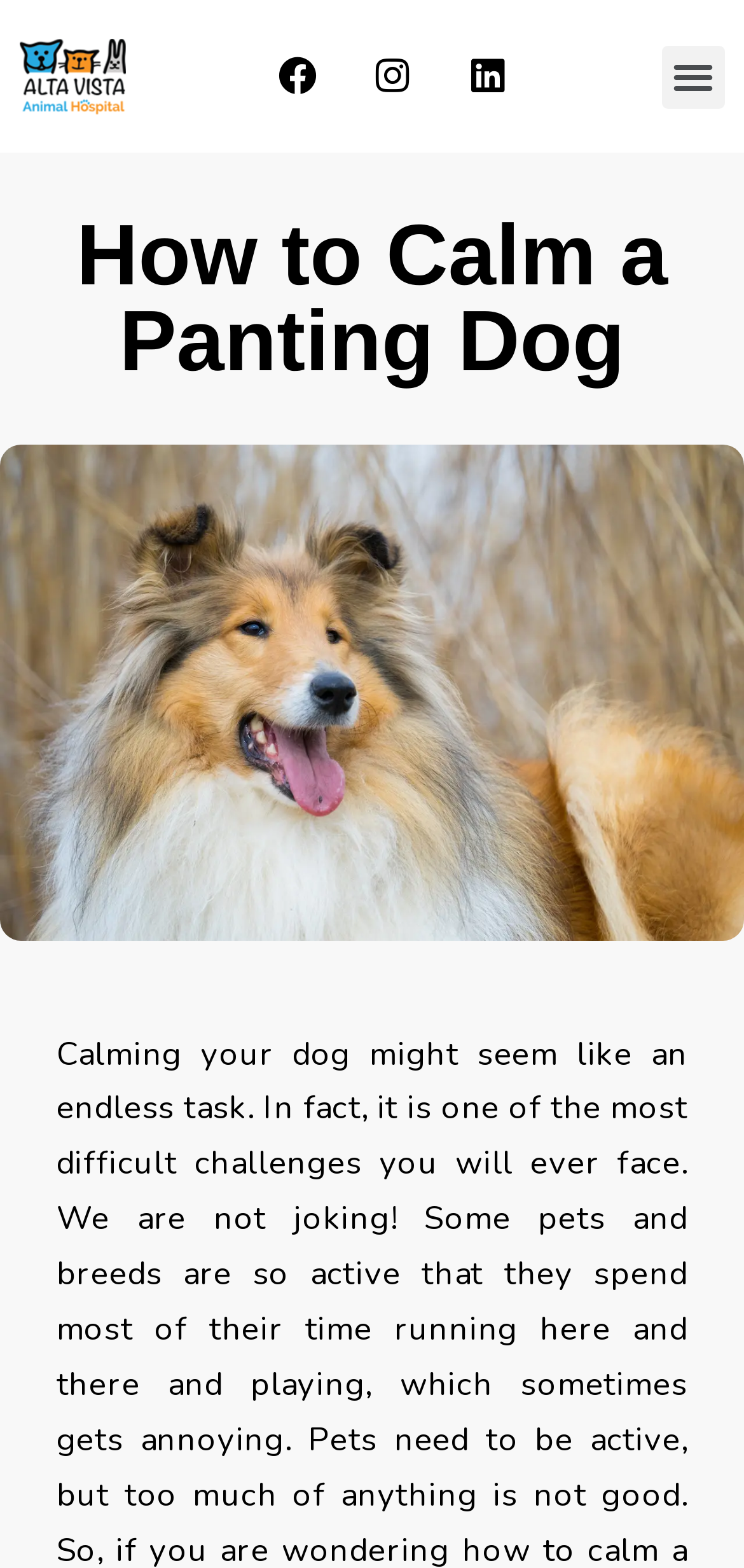Review the image closely and give a comprehensive answer to the question: Is the Facebook link on the left or right side of the Linkedin link?

By comparing the bounding box coordinates of the Facebook and Linkedin links, we can determine that the Facebook link is on the left side of the Linkedin link.